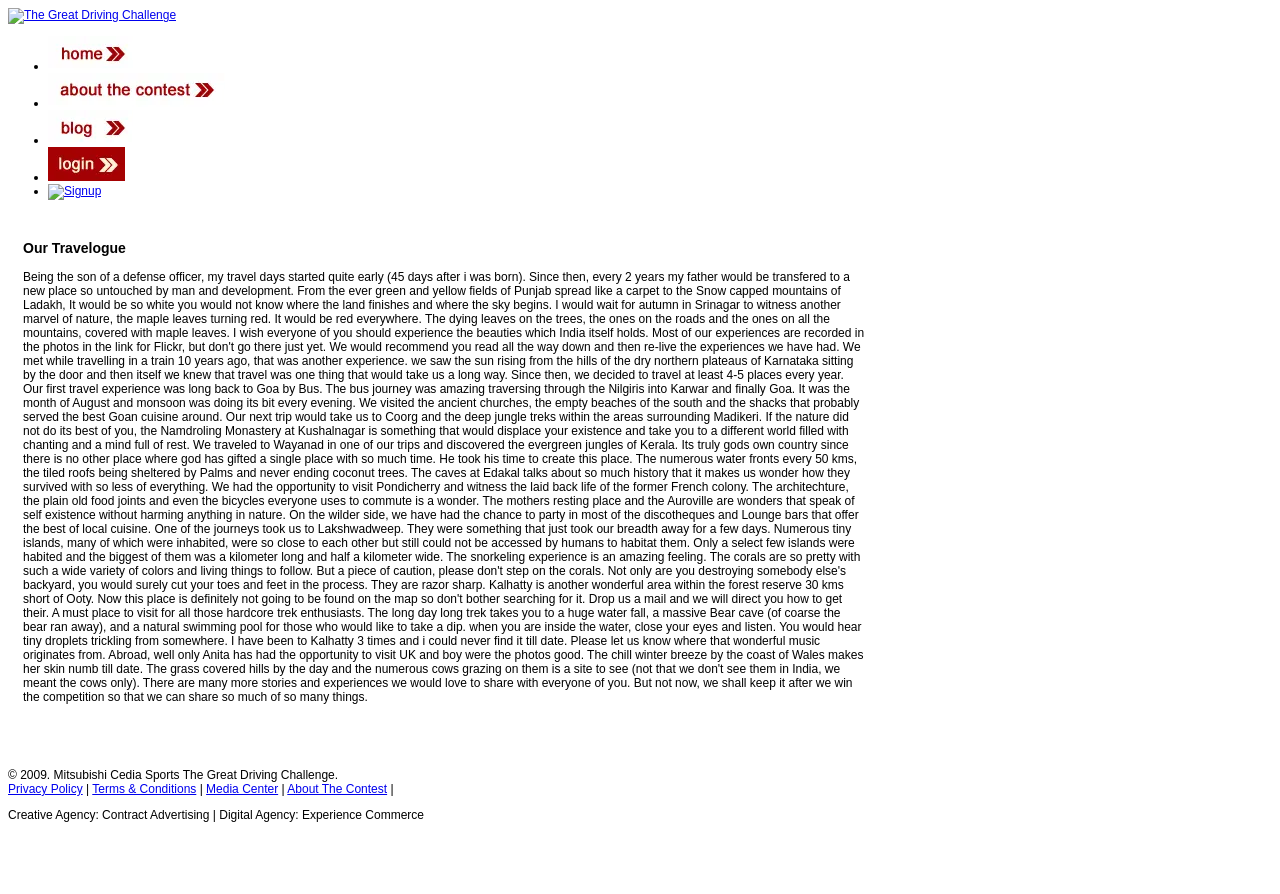Analyze and describe the webpage in a detailed narrative.

The webpage is titled "The Great Driving Challenge | User Application" and features a prominent link with the same title at the top left corner, accompanied by an image. Below this, there is a horizontal navigation menu consisting of five links: "Home", "About the Contest", "Blog", "Member Login", and "Signup", each preceded by a bullet point (ListMarker). These links are positioned from left to right, with their corresponding images placed adjacent to them.

Further down, there is a heading titled "Our Travelogue" that spans almost the entire width of the page. Below this, there is a copyright notice that reads "© 2009. Mitsubishi Cedia Sports The Great Driving Challenge." At the bottom of the page, there are several links to "Privacy Policy", "Terms & Conditions", "Media Center", and "About The Contest", separated by vertical pipes. The page also credits the creative agency and digital agency responsible for its design.